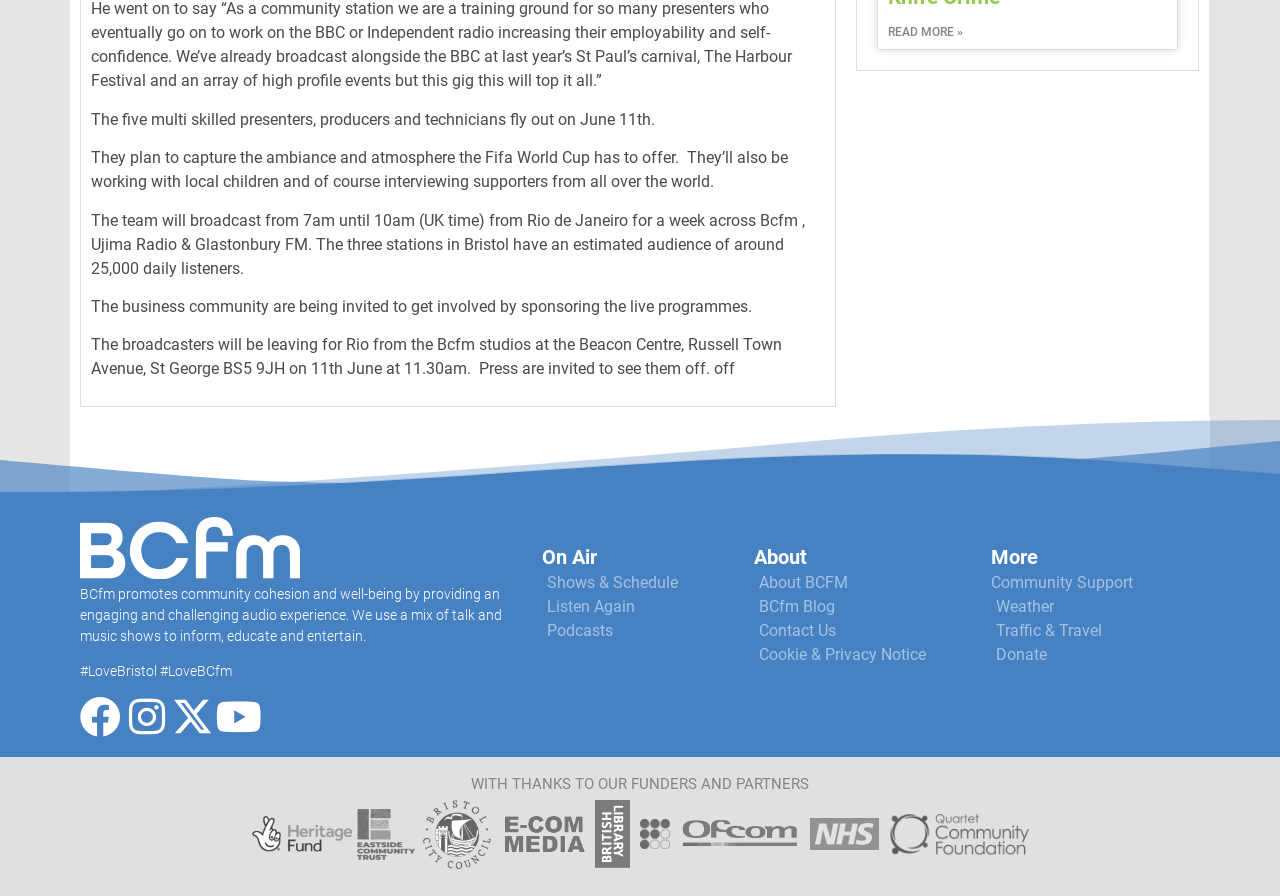Identify the bounding box for the UI element specified in this description: "Facebook". The coordinates must be four float numbers between 0 and 1, formatted as [left, top, right, bottom].

[0.062, 0.777, 0.095, 0.823]